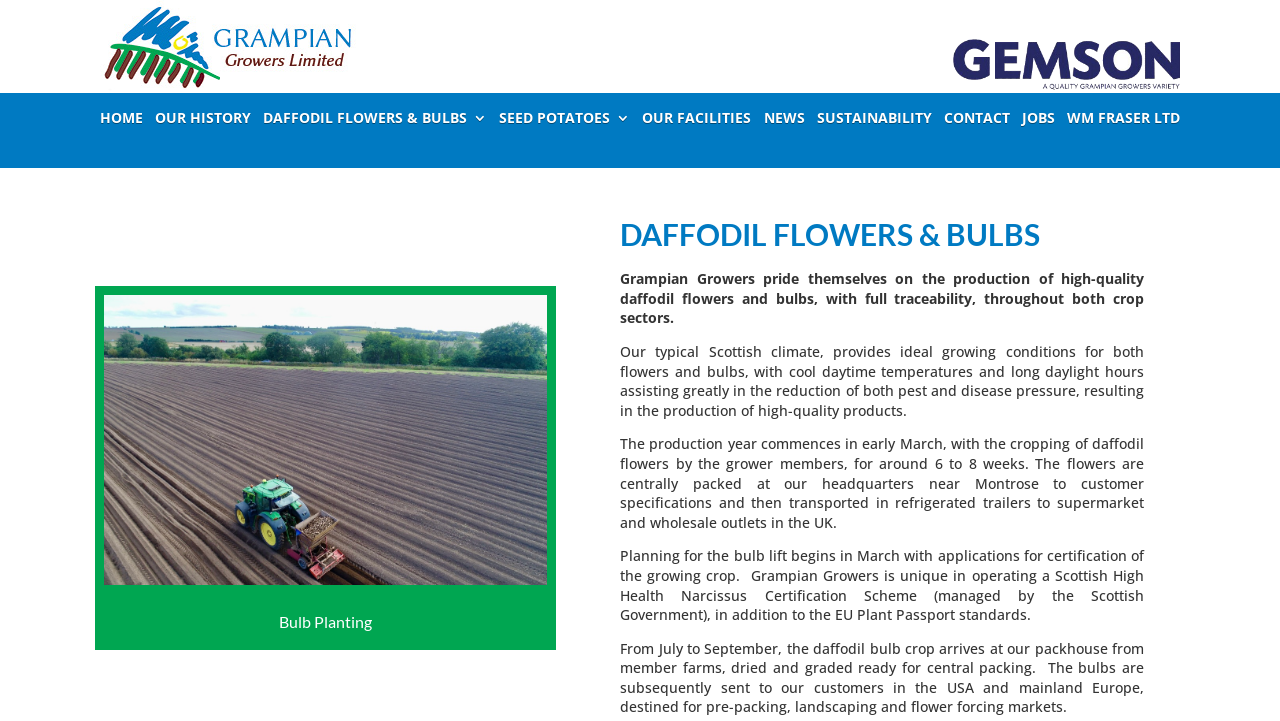Identify the headline of the webpage and generate its text content.

DAFFODIL FLOWERS & BULBS